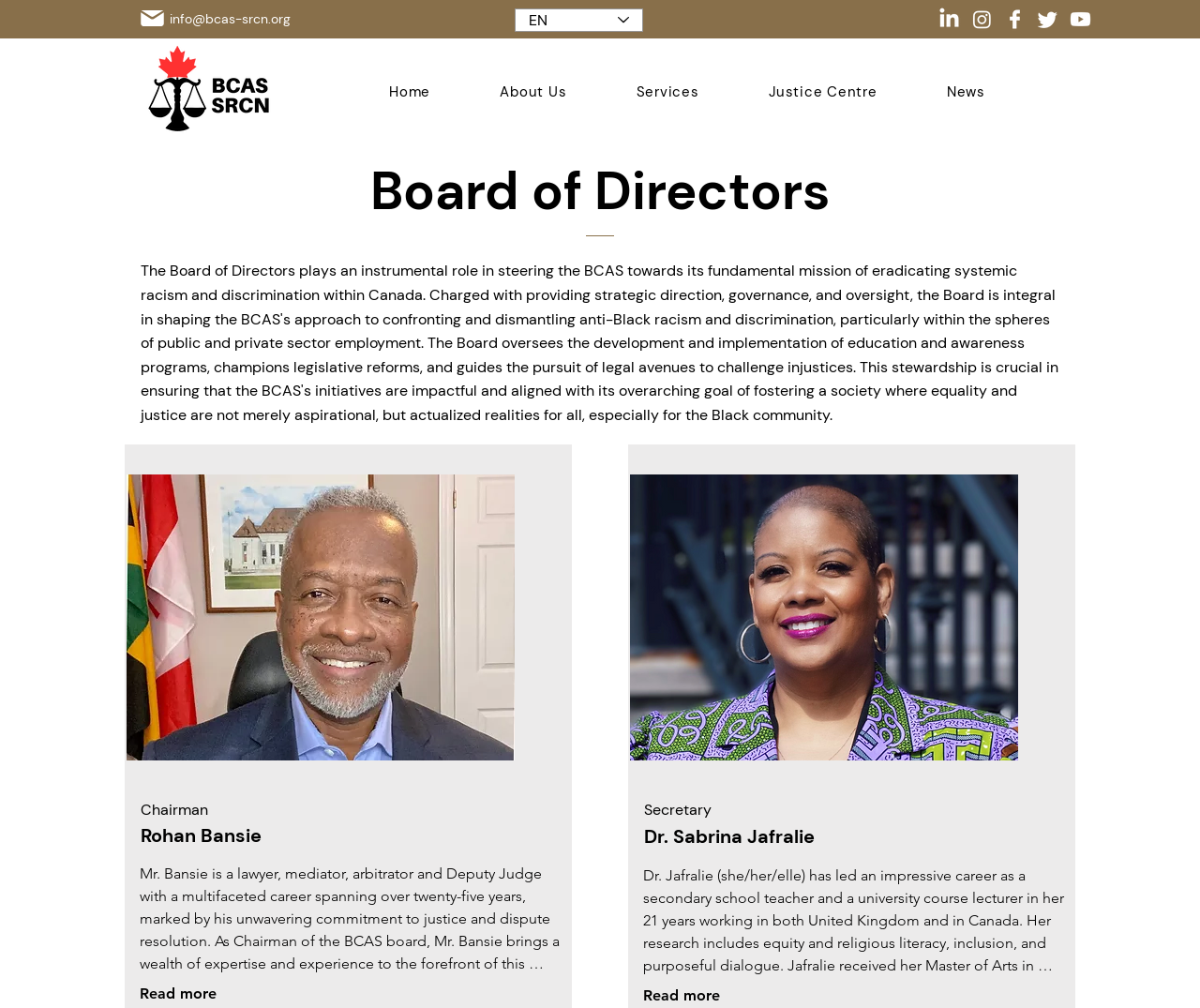Provide the text content of the webpage's main heading.

Board of Directors